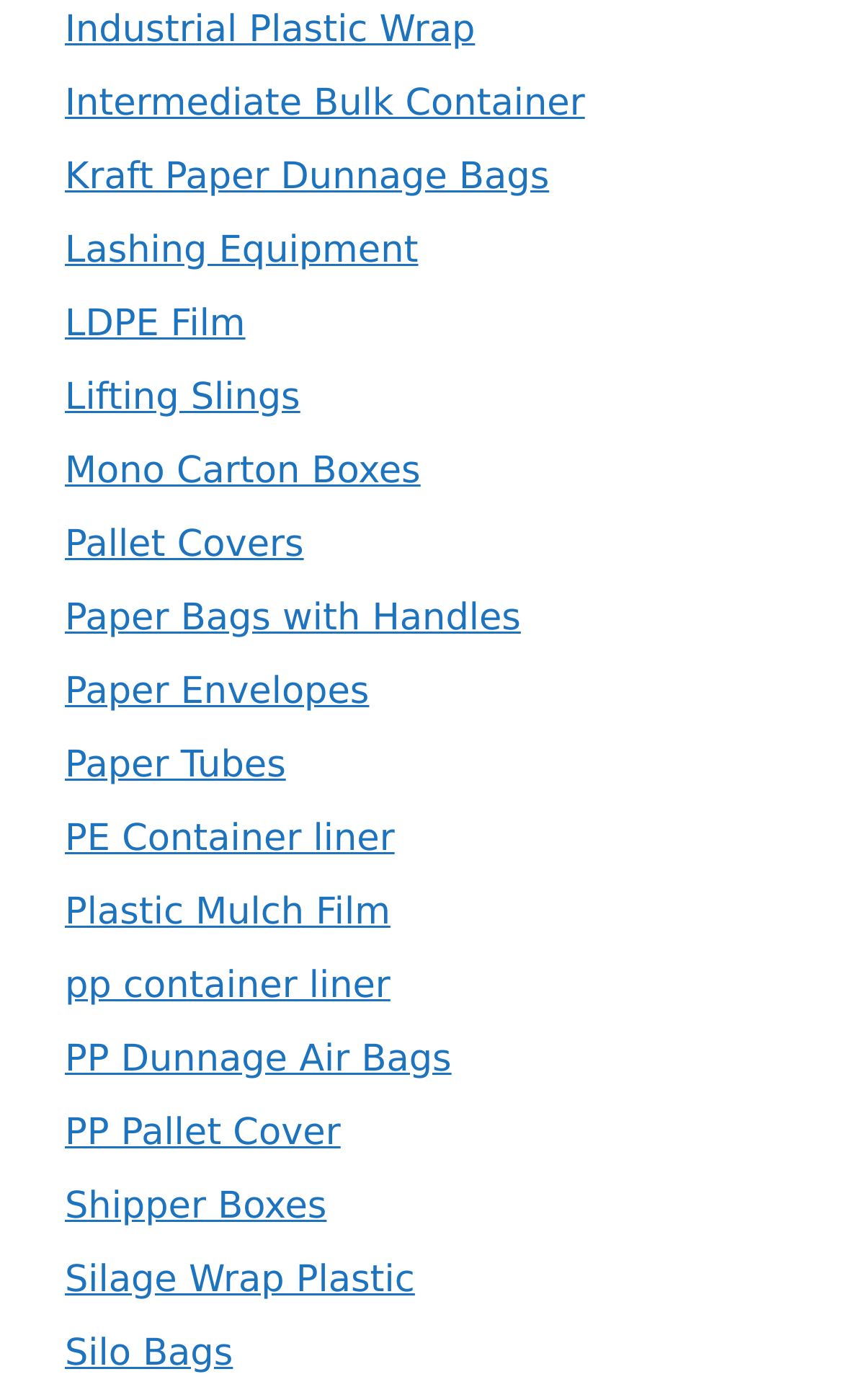Are there any paper products listed?
From the image, respond with a single word or phrase.

Yes